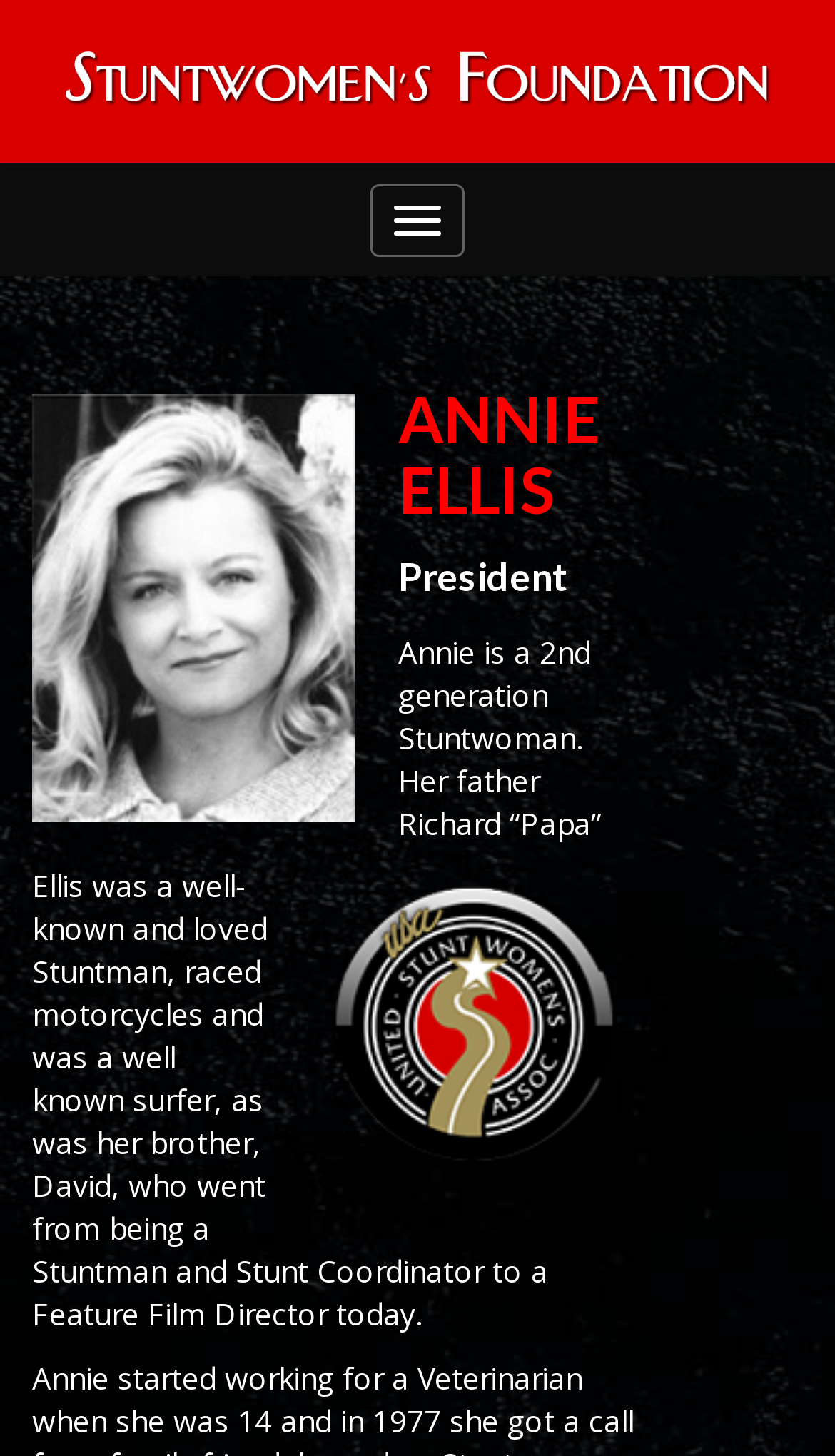What is Annie's profession?
Use the screenshot to answer the question with a single word or phrase.

Stuntwoman